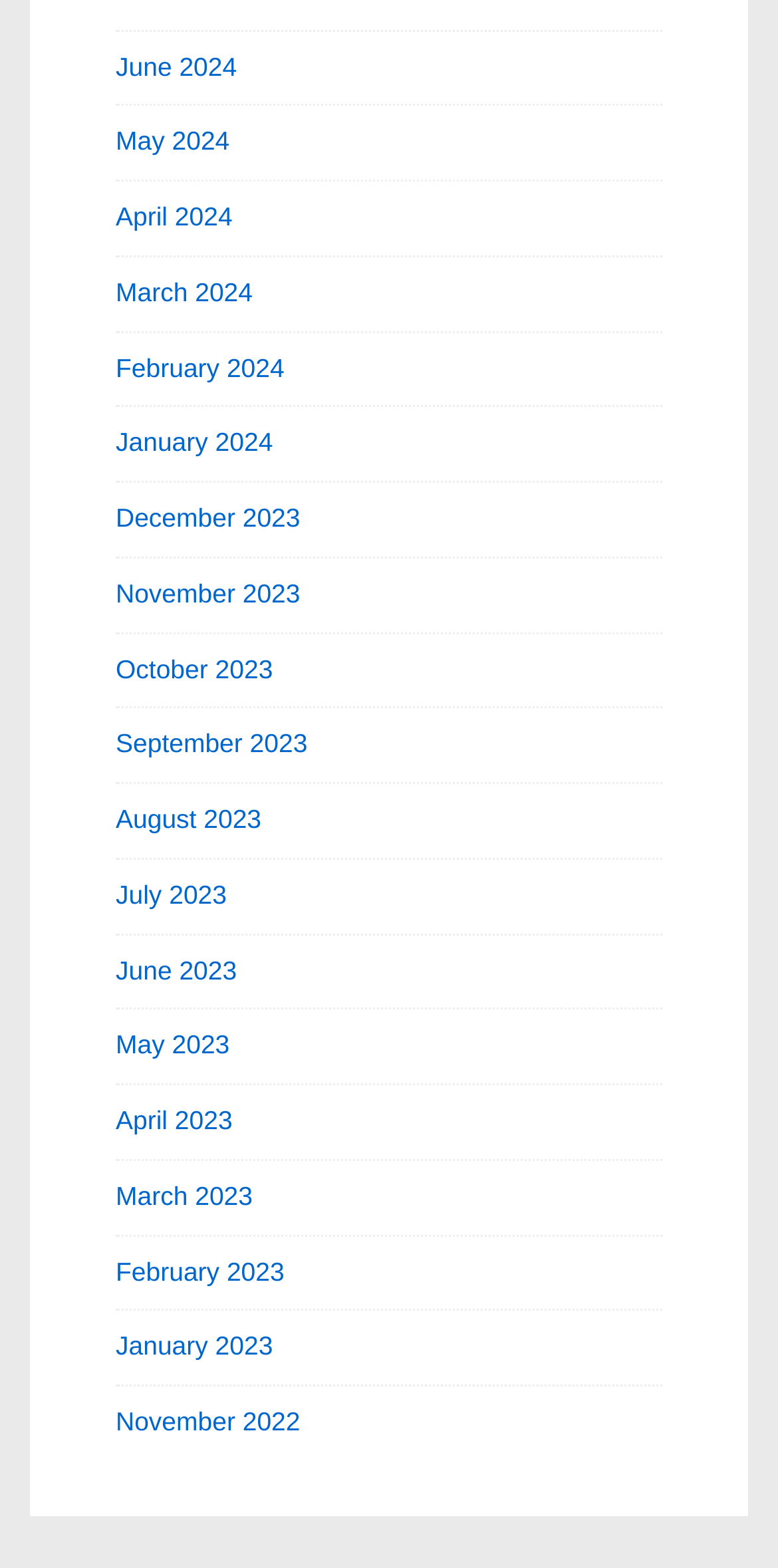Please identify the bounding box coordinates of where to click in order to follow the instruction: "View Essay Writing".

None